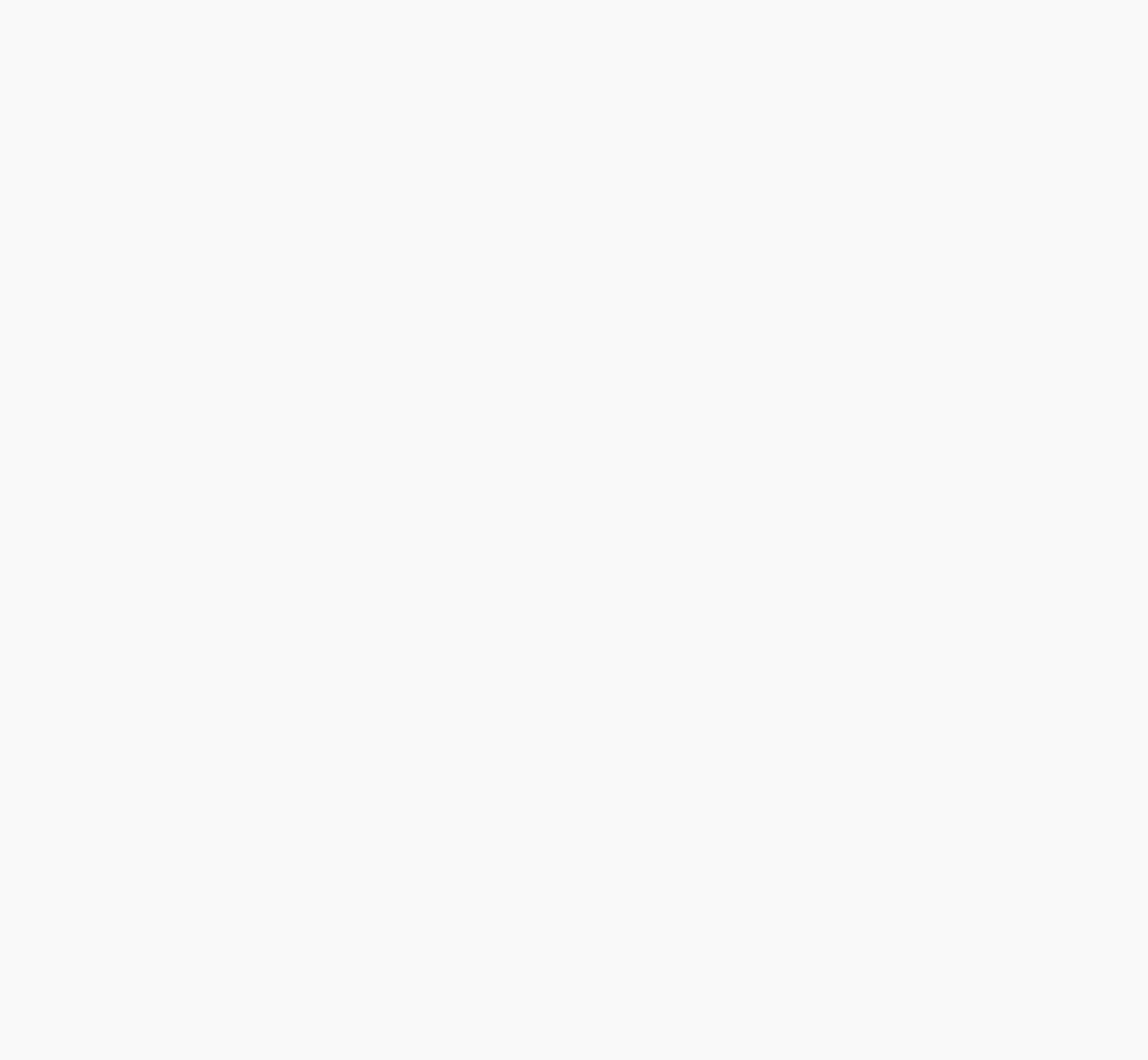What is the theme of the recent posts section?
Provide a thorough and detailed answer to the question.

The recent posts section is located in the complementary section with the heading 'Recent Posts'. This section provides links to various news and updates related to Meadow Cottage, including awards and reviews.